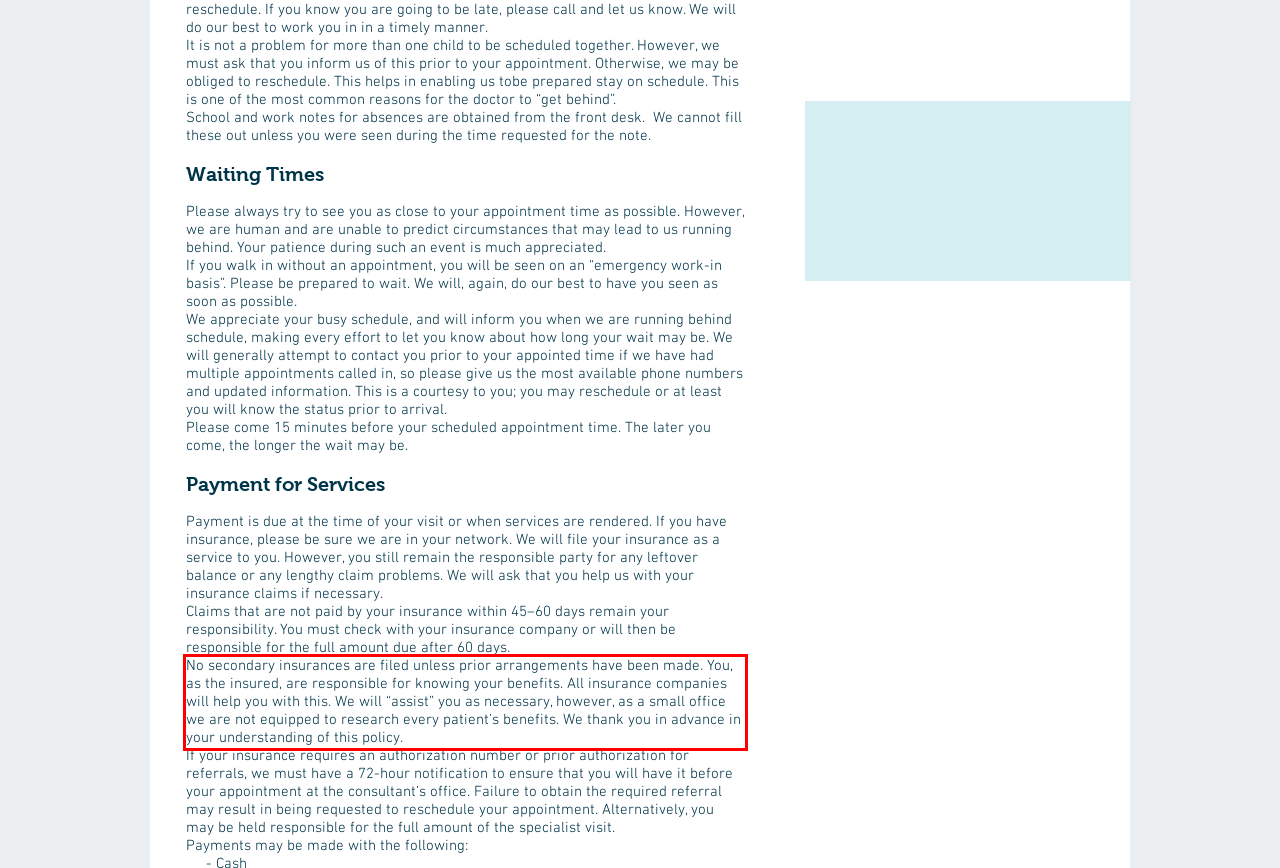Please examine the screenshot of the webpage and read the text present within the red rectangle bounding box.

No secondary insurances are filed unless prior arrangements have been made. You, as the insured, are responsible for knowing your benefits. All insurance companies will help you with this. We will “assist” you as necessary, however, as a small office we are not equipped to research every patient’s benefits. We thank you in advance in your understanding of this policy.